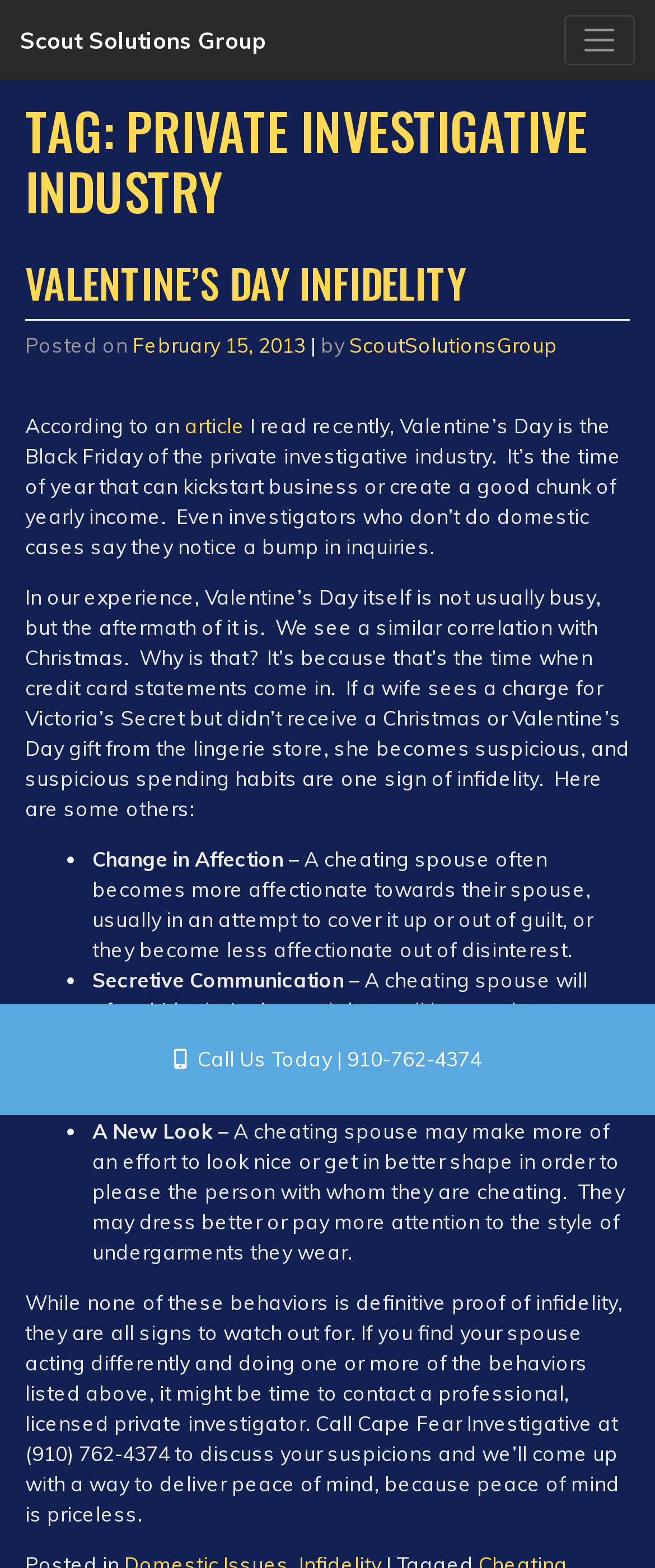Using the provided element description: "Valentine’s Day Infidelity", identify the bounding box coordinates. The coordinates should be four floats between 0 and 1 in the order [left, top, right, bottom].

[0.038, 0.161, 0.71, 0.199]